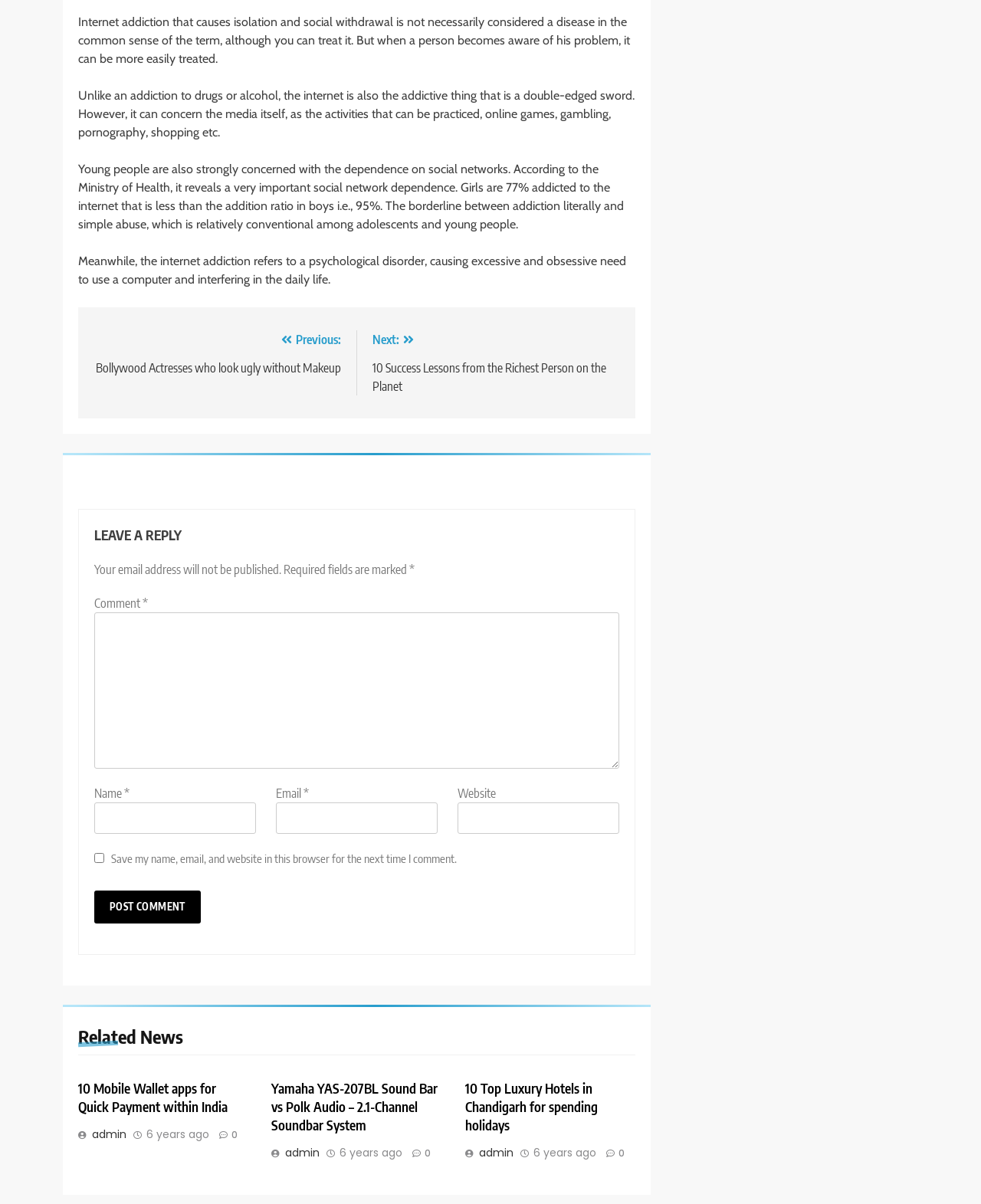Find the bounding box coordinates of the element you need to click on to perform this action: 'Click the 'Next' link'. The coordinates should be represented by four float values between 0 and 1, in the format [left, top, right, bottom].

[0.379, 0.274, 0.632, 0.327]